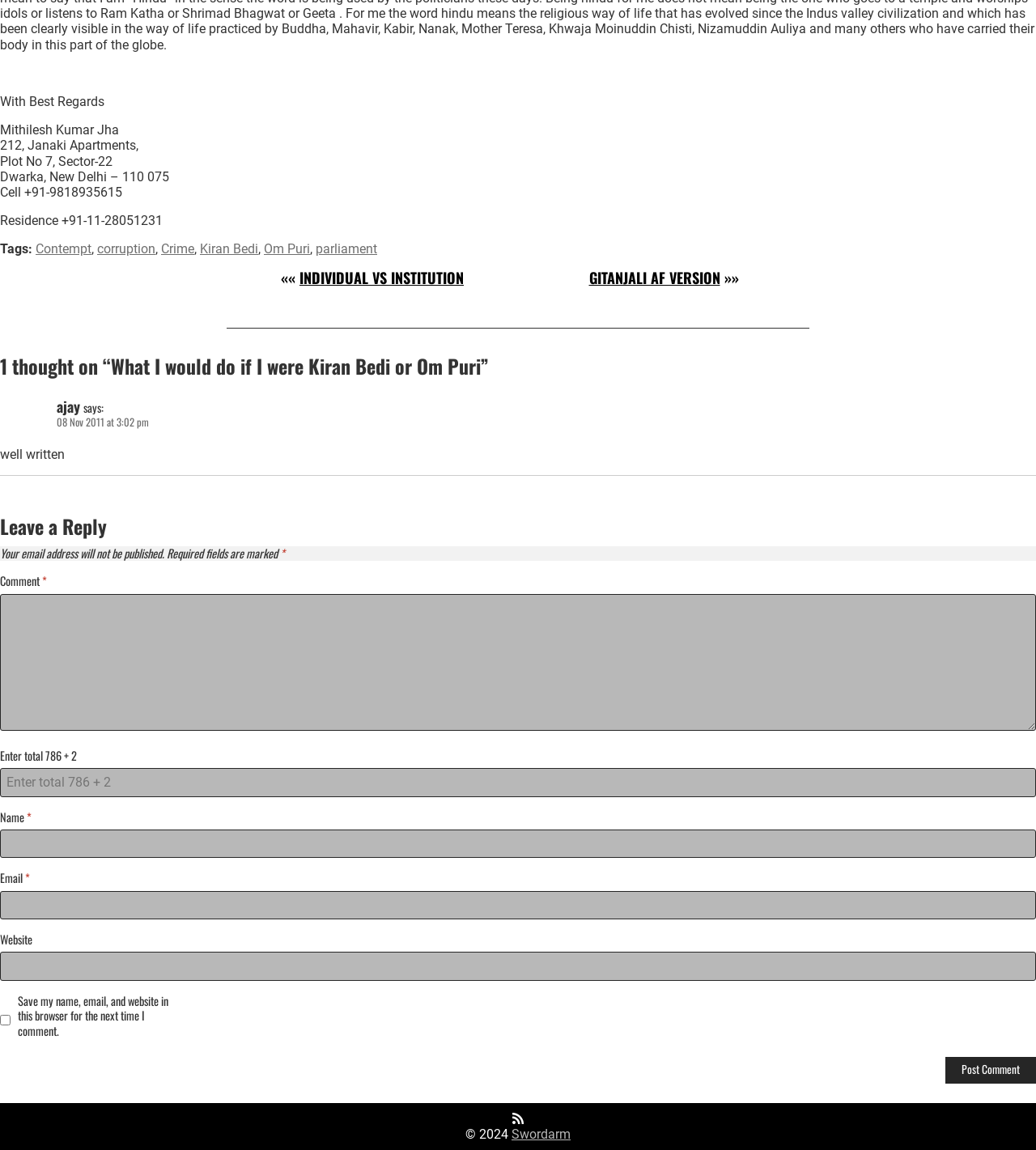What is the copyright year? Using the information from the screenshot, answer with a single word or phrase.

2024